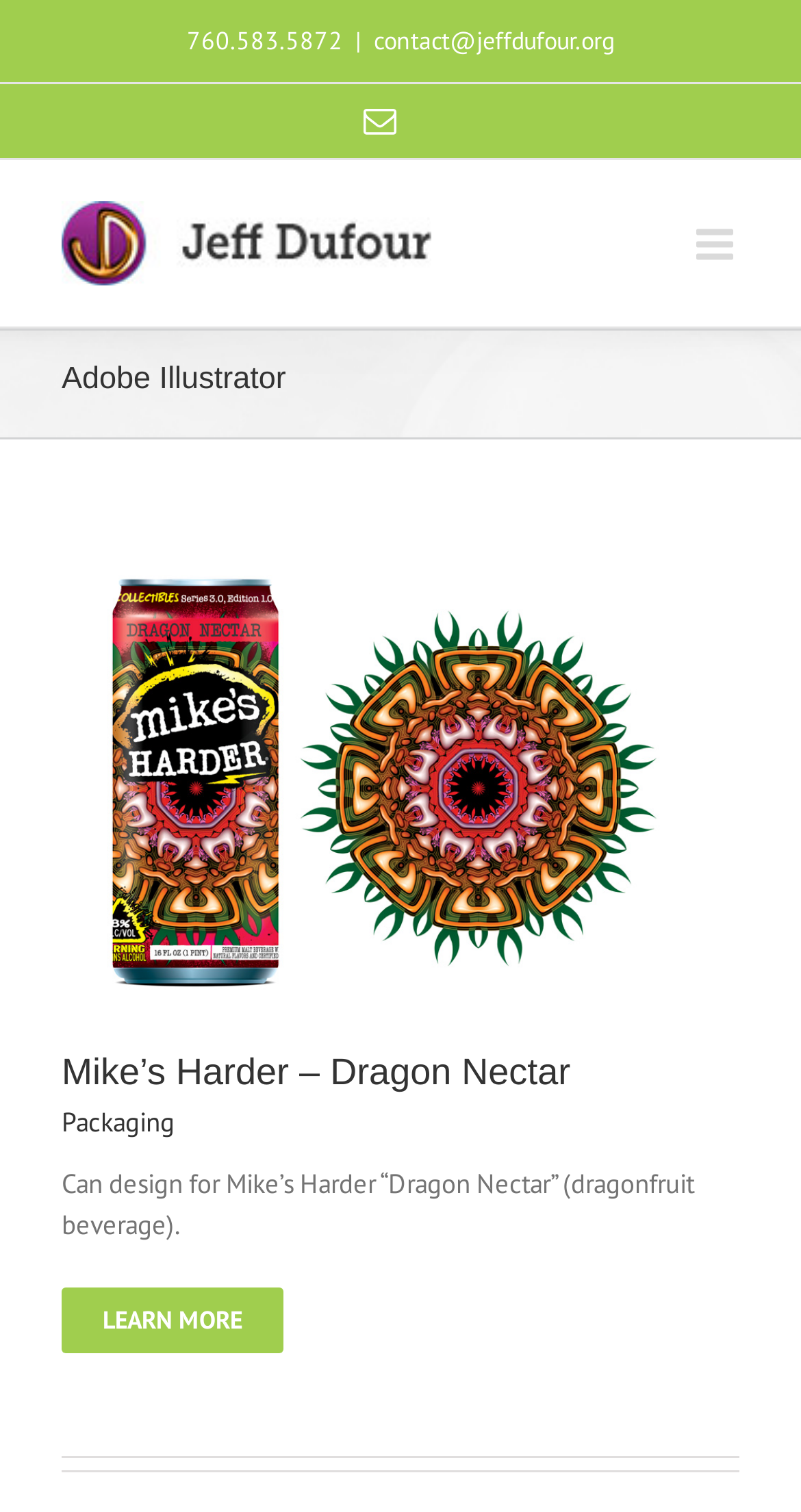Locate the bounding box coordinates of the area to click to fulfill this instruction: "learn more about Mike's Harder Dragon Nectar". The bounding box should be presented as four float numbers between 0 and 1, in the order [left, top, right, bottom].

[0.077, 0.852, 0.354, 0.896]